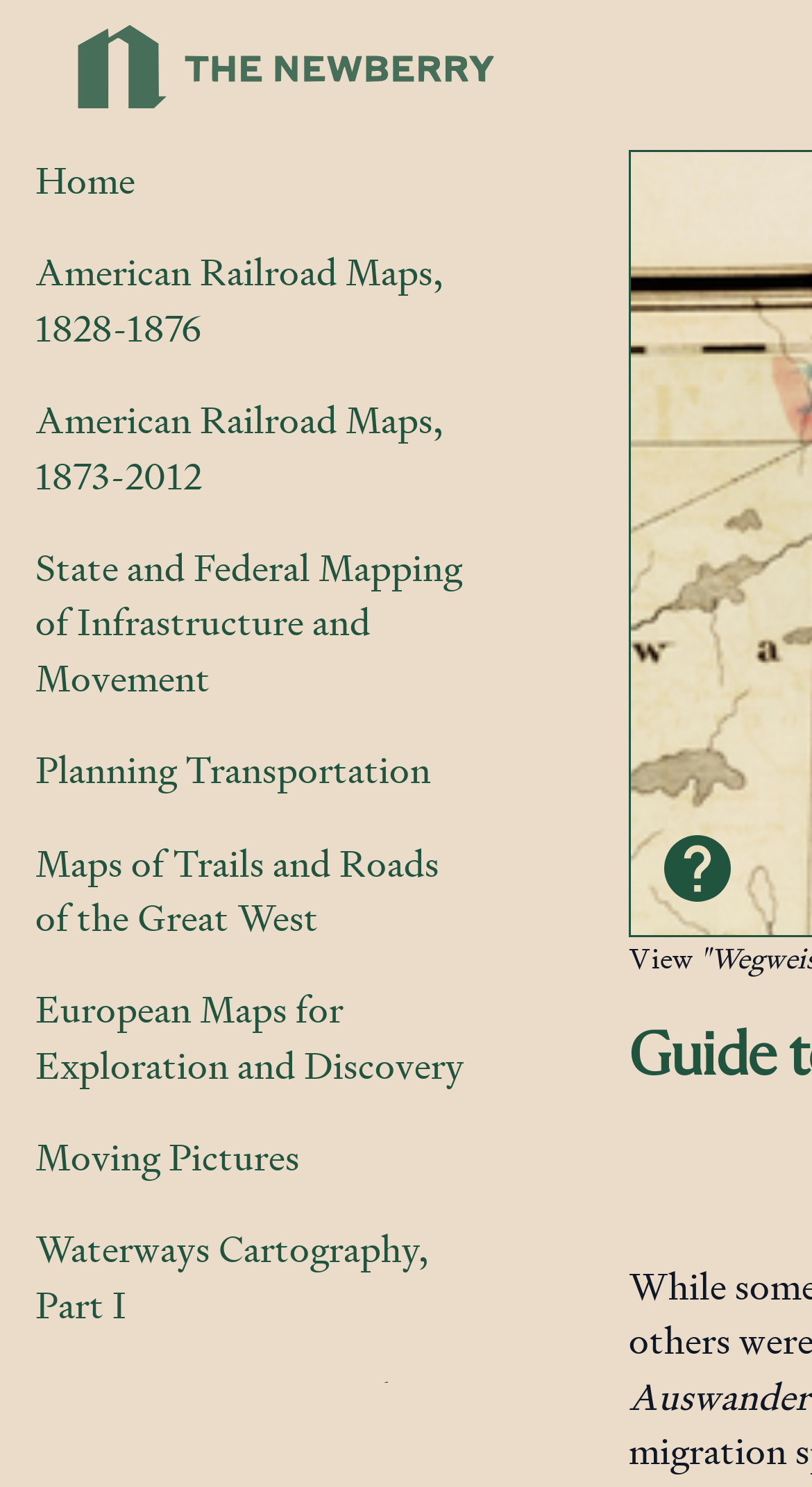How many elements are on the top of the webpage?
Answer with a single word or short phrase according to what you see in the image.

2